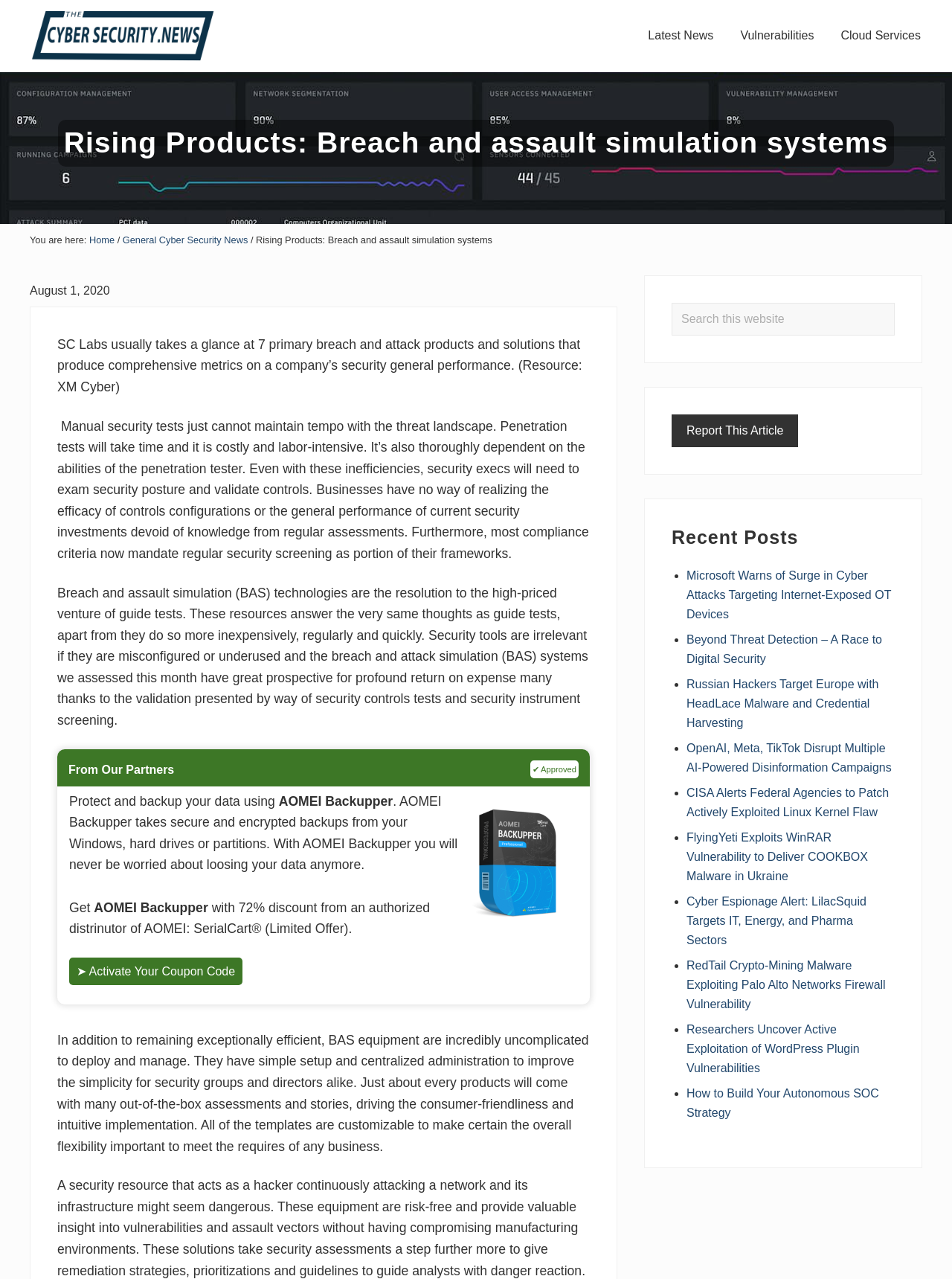Determine the bounding box coordinates of the clickable element to complete this instruction: "Search this website". Provide the coordinates in the format of four float numbers between 0 and 1, [left, top, right, bottom].

[0.705, 0.237, 0.94, 0.262]